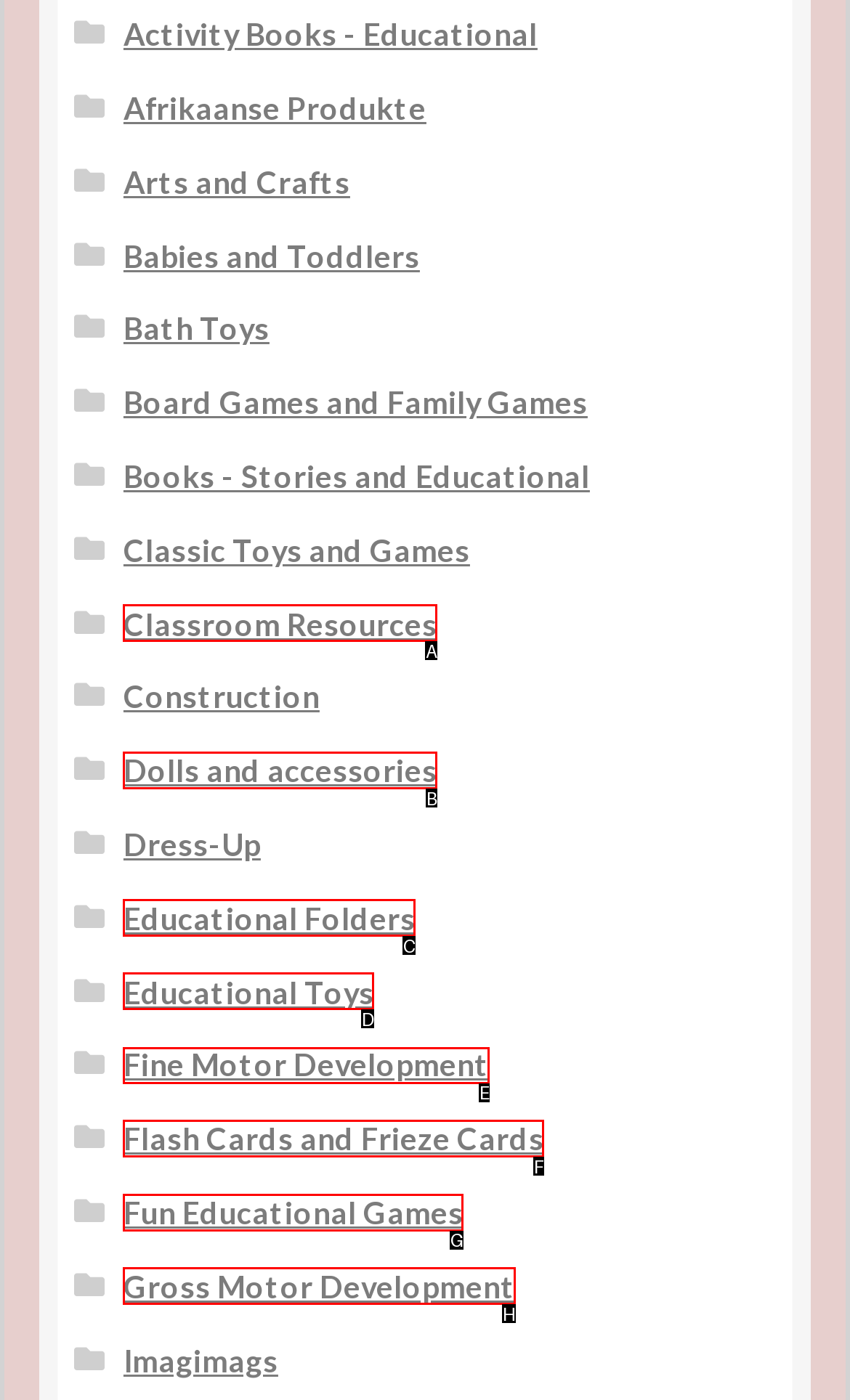Identify the letter of the option that should be selected to accomplish the following task: Learn about Fine Motor Development. Provide the letter directly.

E